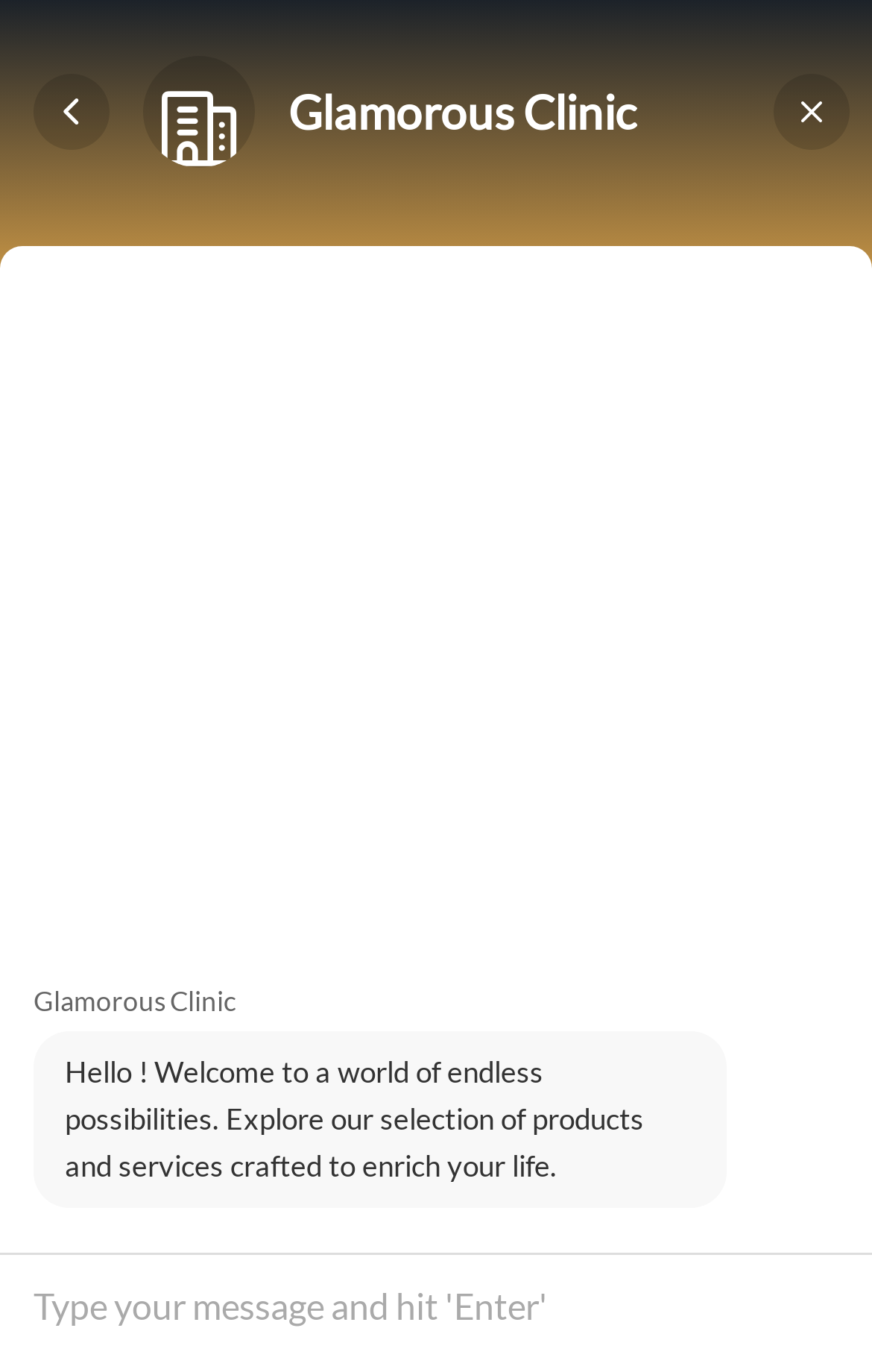Find the bounding box coordinates of the area to click in order to follow the instruction: "check December 2022".

None